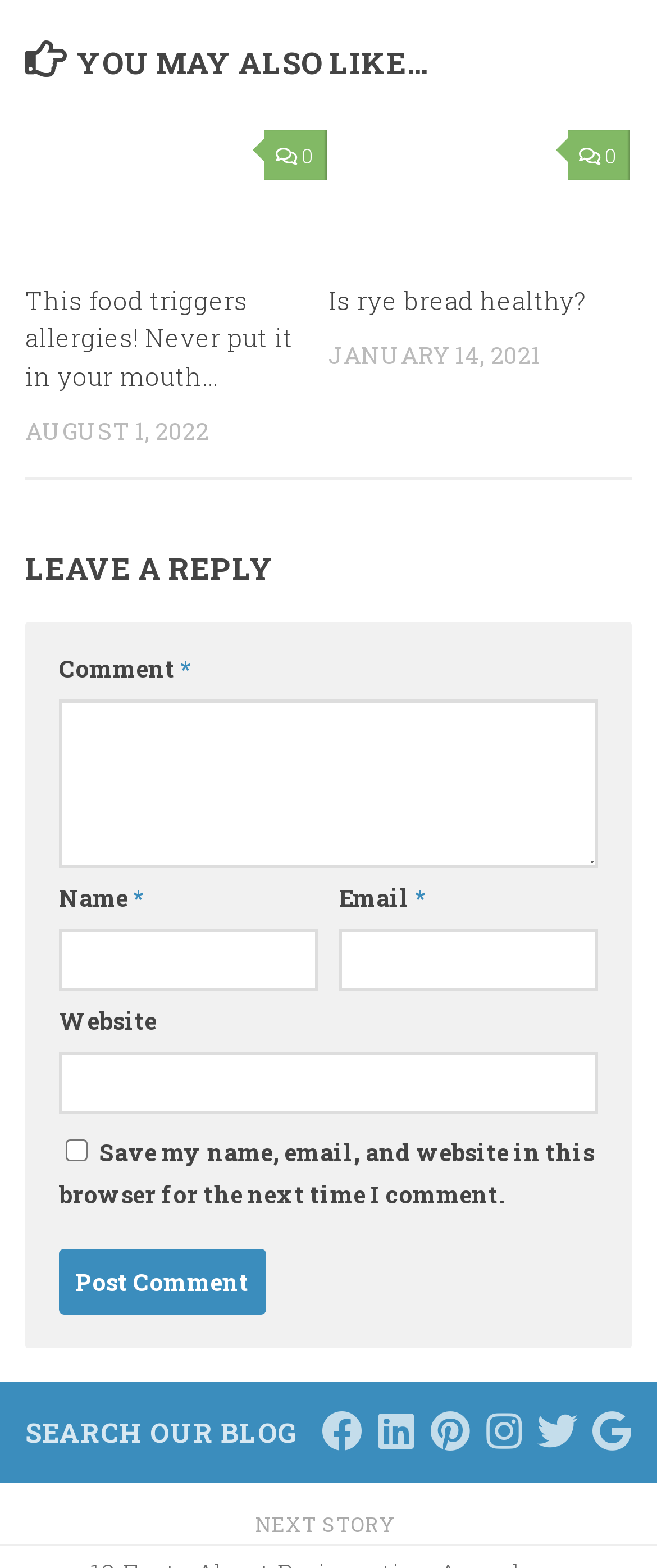What is the purpose of the textboxes?
Refer to the image and offer an in-depth and detailed answer to the question.

The textboxes are labeled as 'Comment', 'Name', 'Email', and 'Website', and are accompanied by a 'Post Comment' button, indicating that they are used to leave a comment on the webpage.